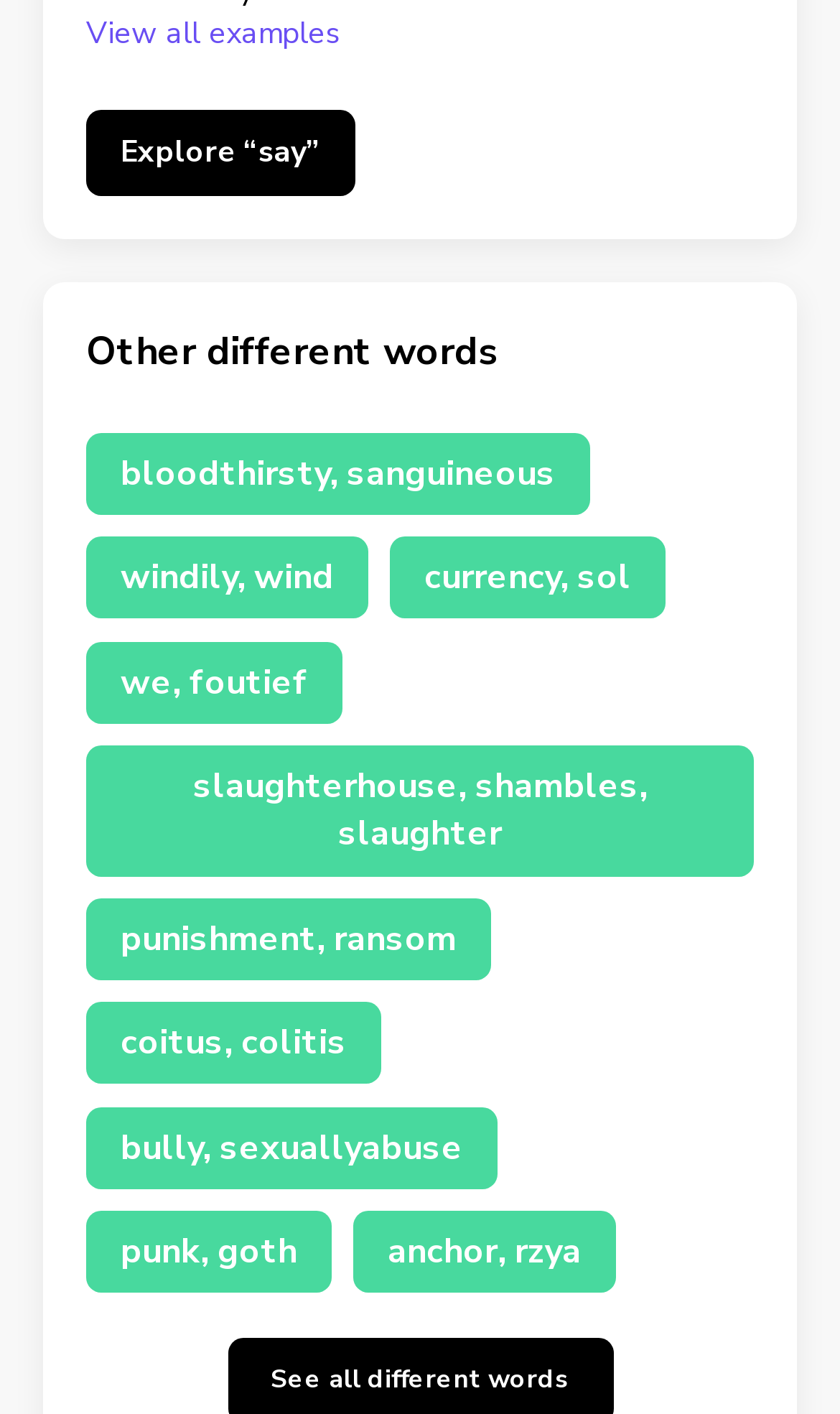Provide the bounding box coordinates for the area that should be clicked to complete the instruction: "Learn about 'currency, sol'".

[0.464, 0.38, 0.792, 0.439]